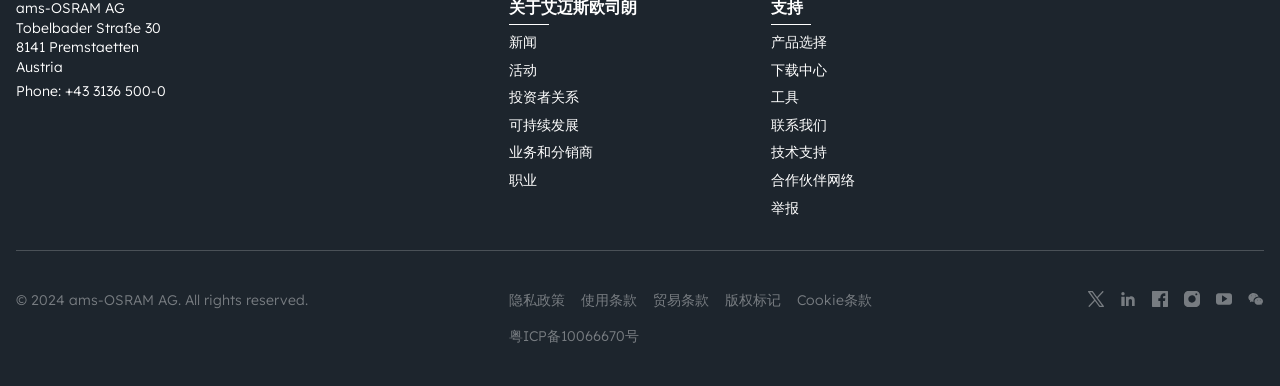Find the bounding box coordinates for the area that must be clicked to perform this action: "Read more about 'Nysa Hotel Bangkok'".

None